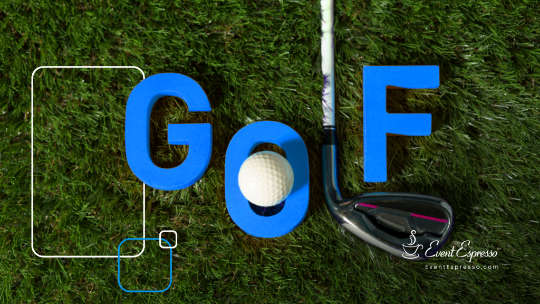Explain what the image portrays in a detailed manner.

The image features an artistic display centered around the word "Golf," with the letters crafted in vibrant blue. A pristine golf ball is positioned prominently between the "G" and "o," complementing a sleek golf club aligning beside it. The background consists of lush green grass, enhancing the theme and inviting an atmosphere of enthusiasm for the sport. To the left, geometric shapes in white and blue add a modern touch to the composition, while the logo of Event Expresso subtly appears in the bottom right corner, suggesting a connection to event planning or management tailored for golfing tournaments. This imagery encapsulates the allure and excitement of organizing or participating in golf tournaments.